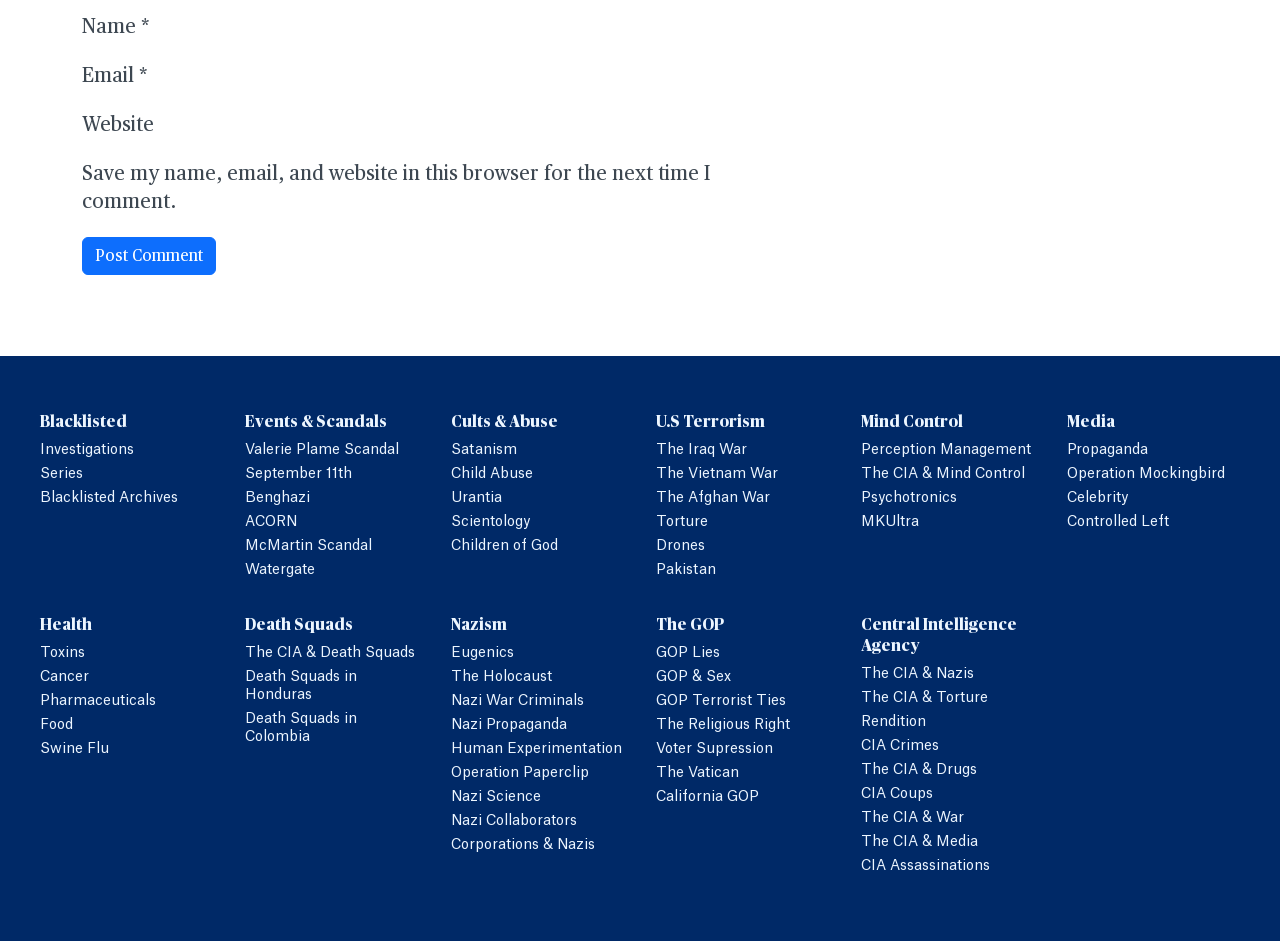Answer the question below using just one word or a short phrase: 
What is the purpose of the form at the top?

Commenting